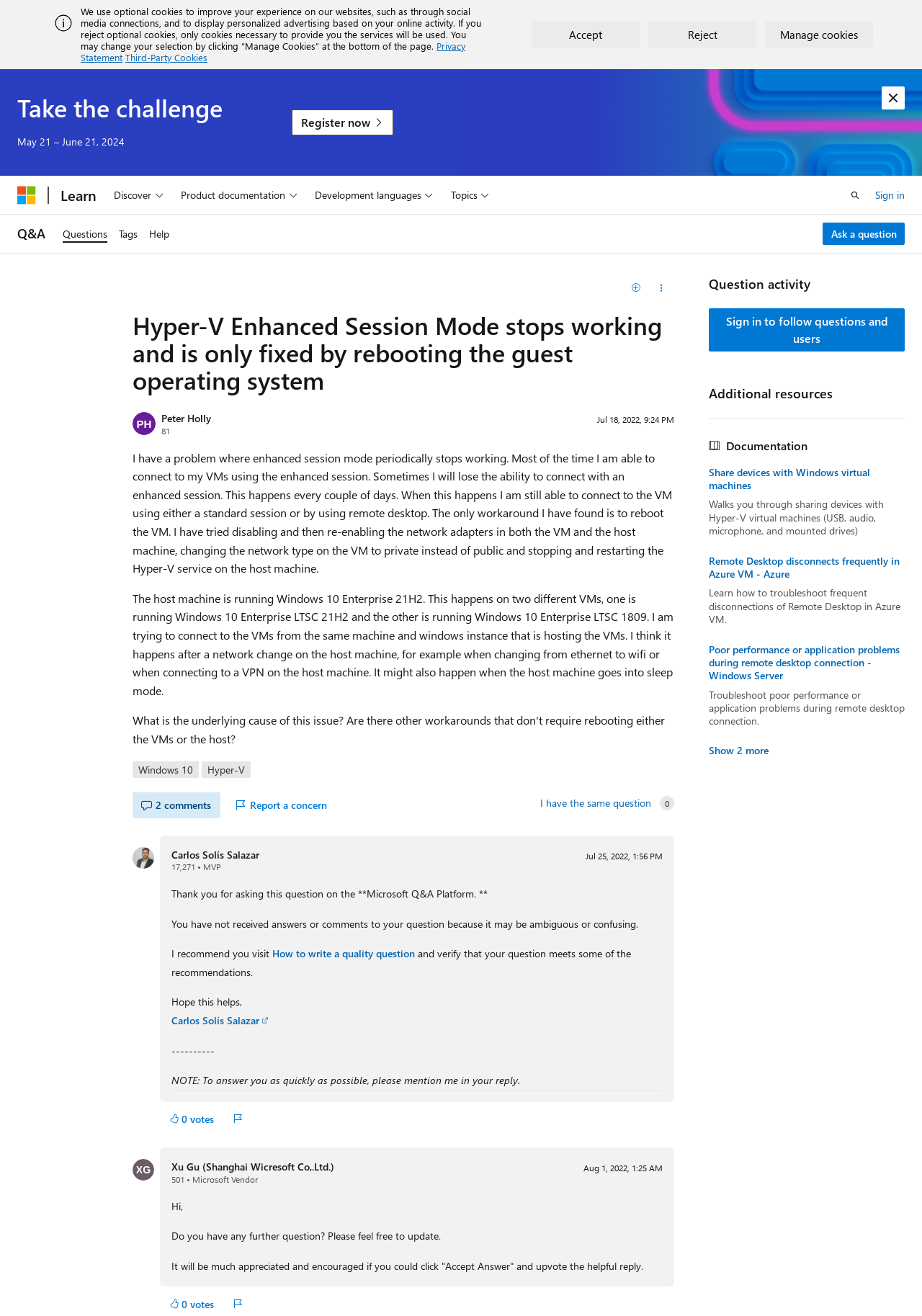Pinpoint the bounding box coordinates of the element that must be clicked to accomplish the following instruction: "Report a concern". The coordinates should be in the format of four float numbers between 0 and 1, i.e., [left, top, right, bottom].

[0.246, 0.602, 0.364, 0.622]